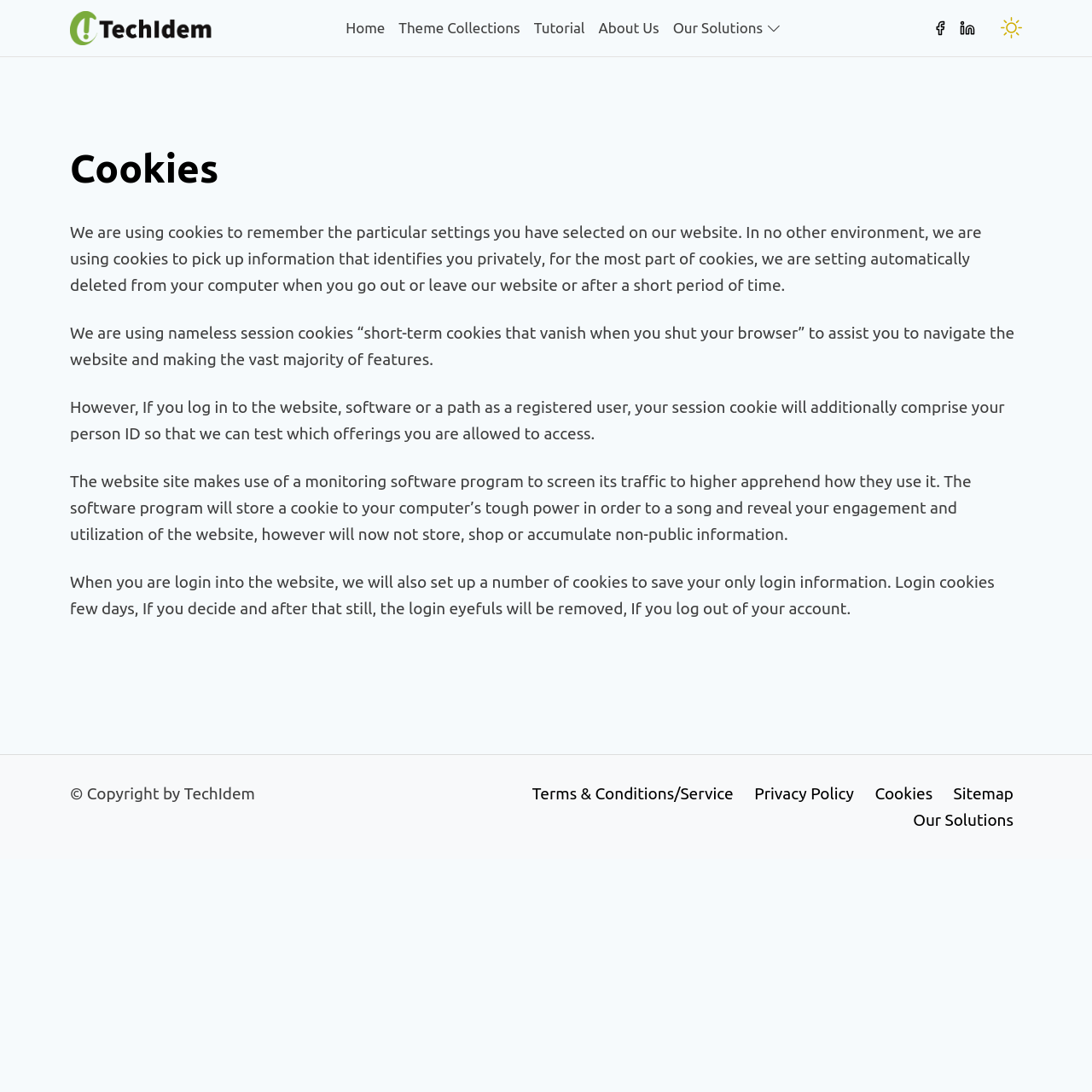Find the bounding box coordinates of the UI element according to this description: "Home".

[0.31, 0.007, 0.359, 0.044]